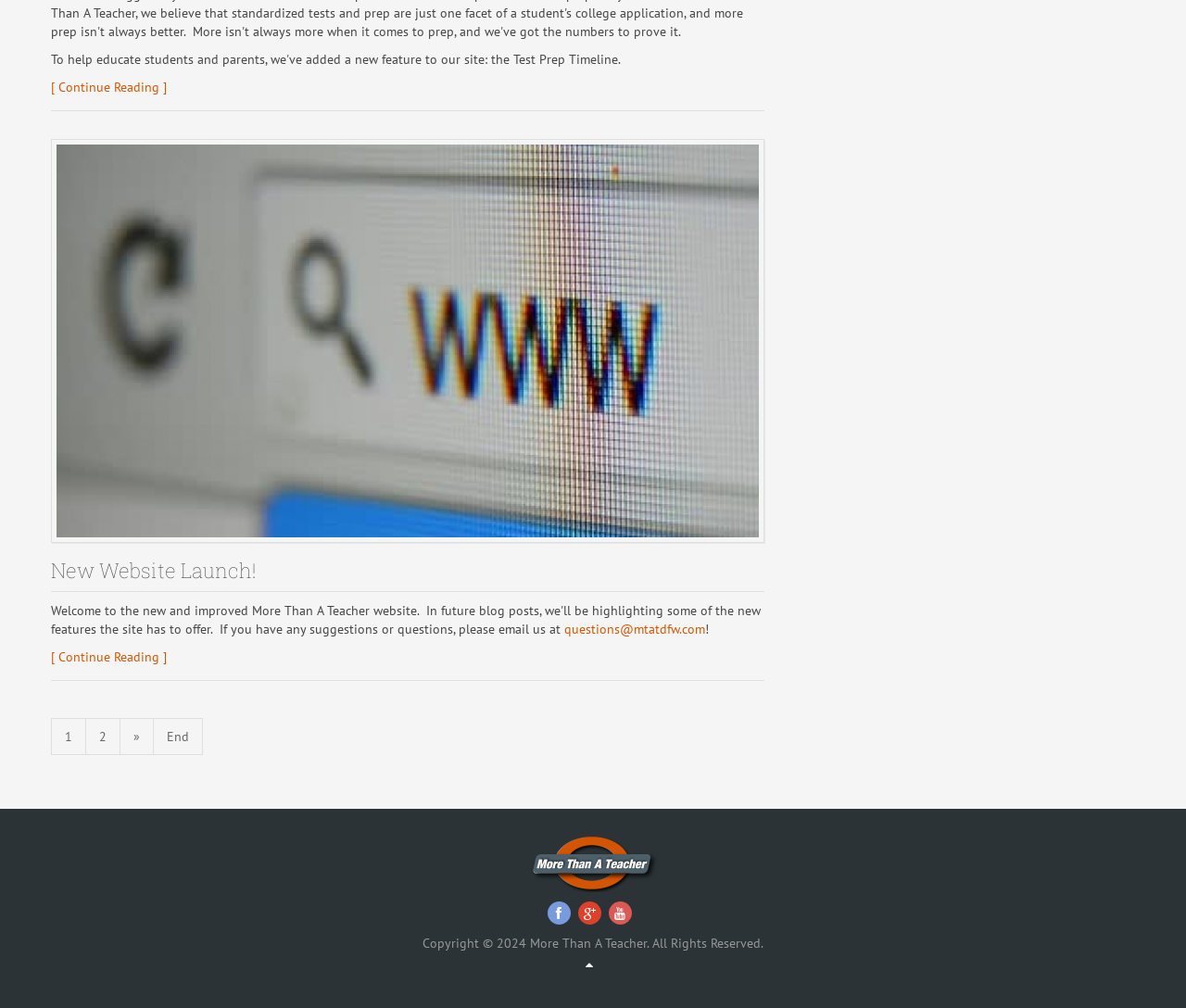Based on the element description aria-label="Next", identify the bounding box coordinates for the UI element. The coordinates should be in the format (top-left x, top-left y, bottom-right x, bottom-right y) and within the 0 to 1 range.

None